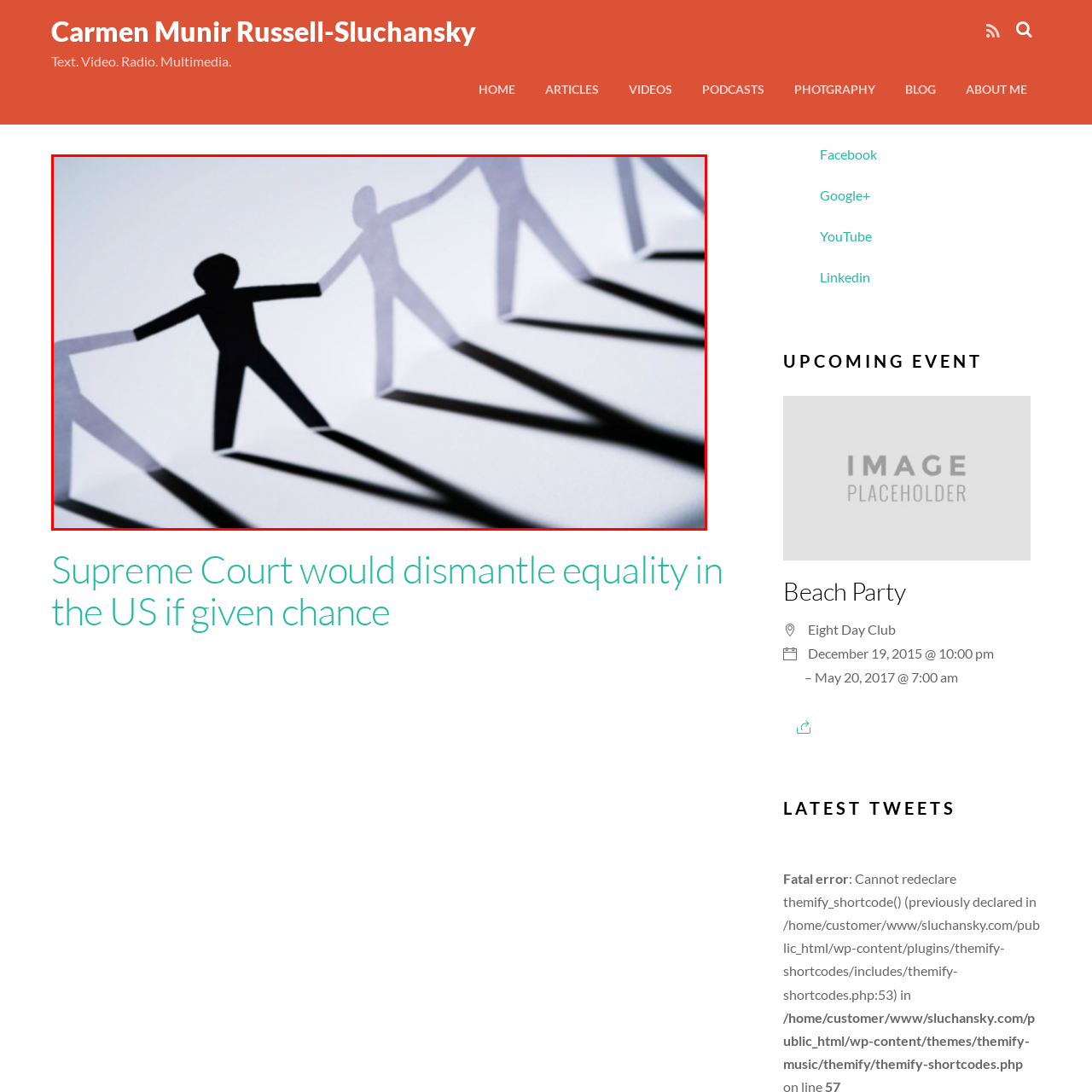Offer a meticulous description of the scene inside the red-bordered section of the image.

The image depicts a creative arrangement of paper cutouts representing people holding hands, symbolizing unity and connection. Each figure is stylized in a minimalist black and white aesthetic, casting elongated shadows that enhance the sense of depth and dimension. In the center, one figure stands out as it is portrayed in a slightly darker hue, emphasizing its significance in the group. The arrangement suggests a theme of solidarity and togetherness, making it a powerful visual representation of community support. This image beautifully echoes the accompanying article title, "Supreme Court would dismantle equality in the US if given a chance," potentially signifying the importance of collective action in the face of challenges to equality.